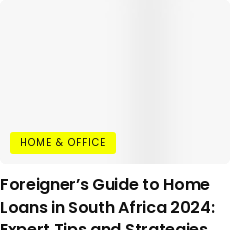Kindly respond to the following question with a single word or a brief phrase: 
What is the purpose of the section?

Provide guidance for foreigners